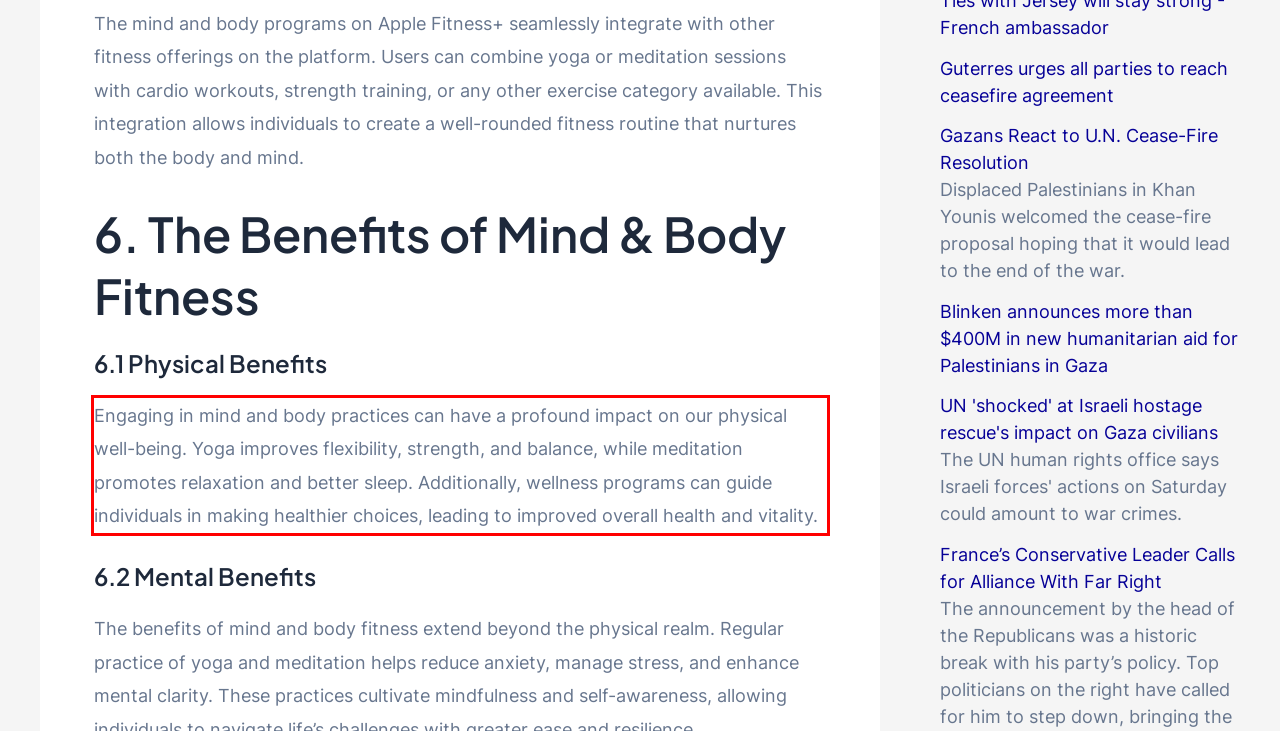You are presented with a webpage screenshot featuring a red bounding box. Perform OCR on the text inside the red bounding box and extract the content.

Engaging in mind and body practices can have a profound impact on our physical well-being. Yoga improves flexibility, strength, and balance, while meditation promotes relaxation and better sleep. Additionally, wellness programs can guide individuals in making healthier choices, leading to improved overall health and vitality.